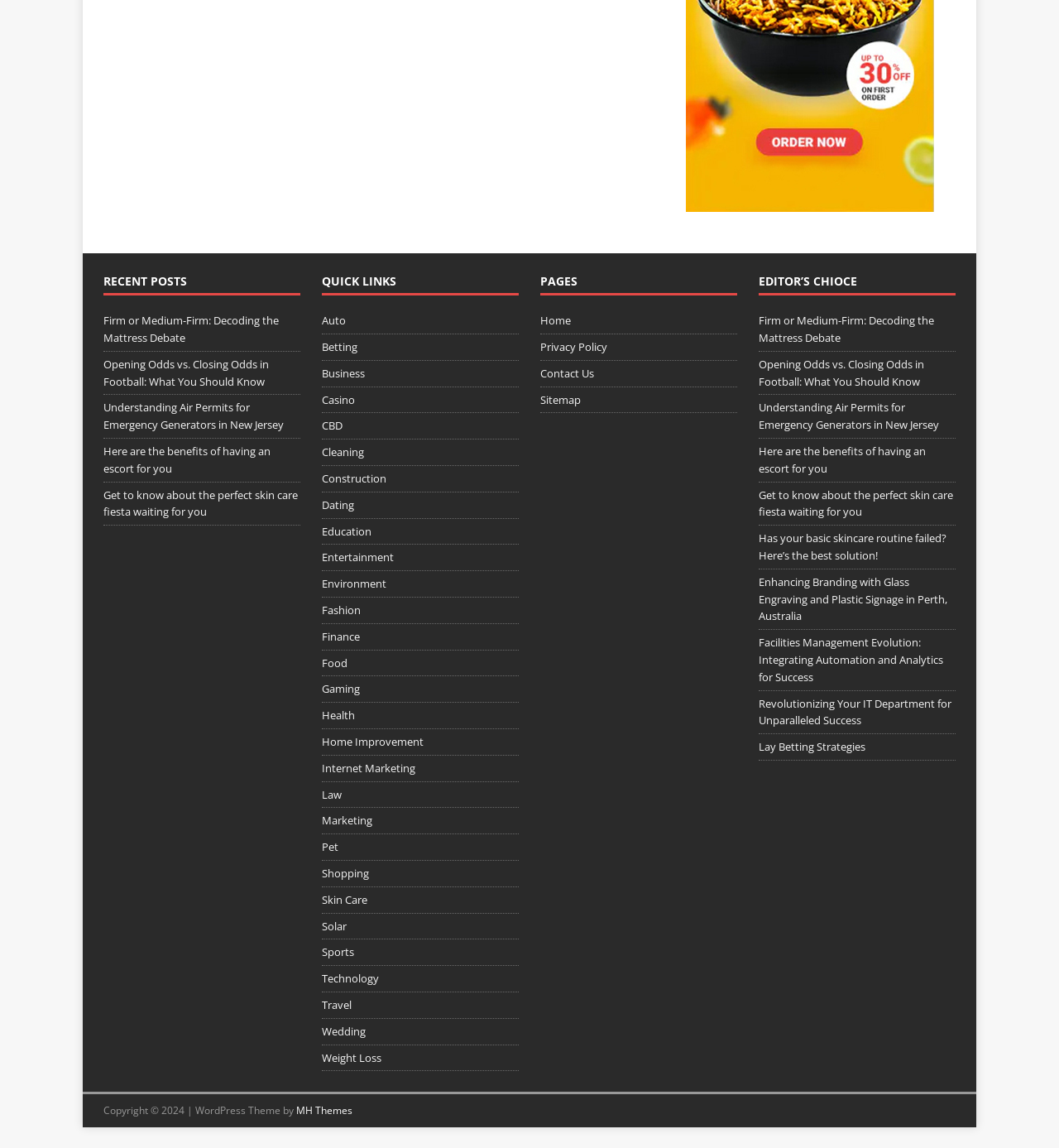Locate the coordinates of the bounding box for the clickable region that fulfills this instruction: "Click on the 'Firm or Medium-Firm: Decoding the Mattress Debate' link".

[0.098, 0.273, 0.263, 0.301]